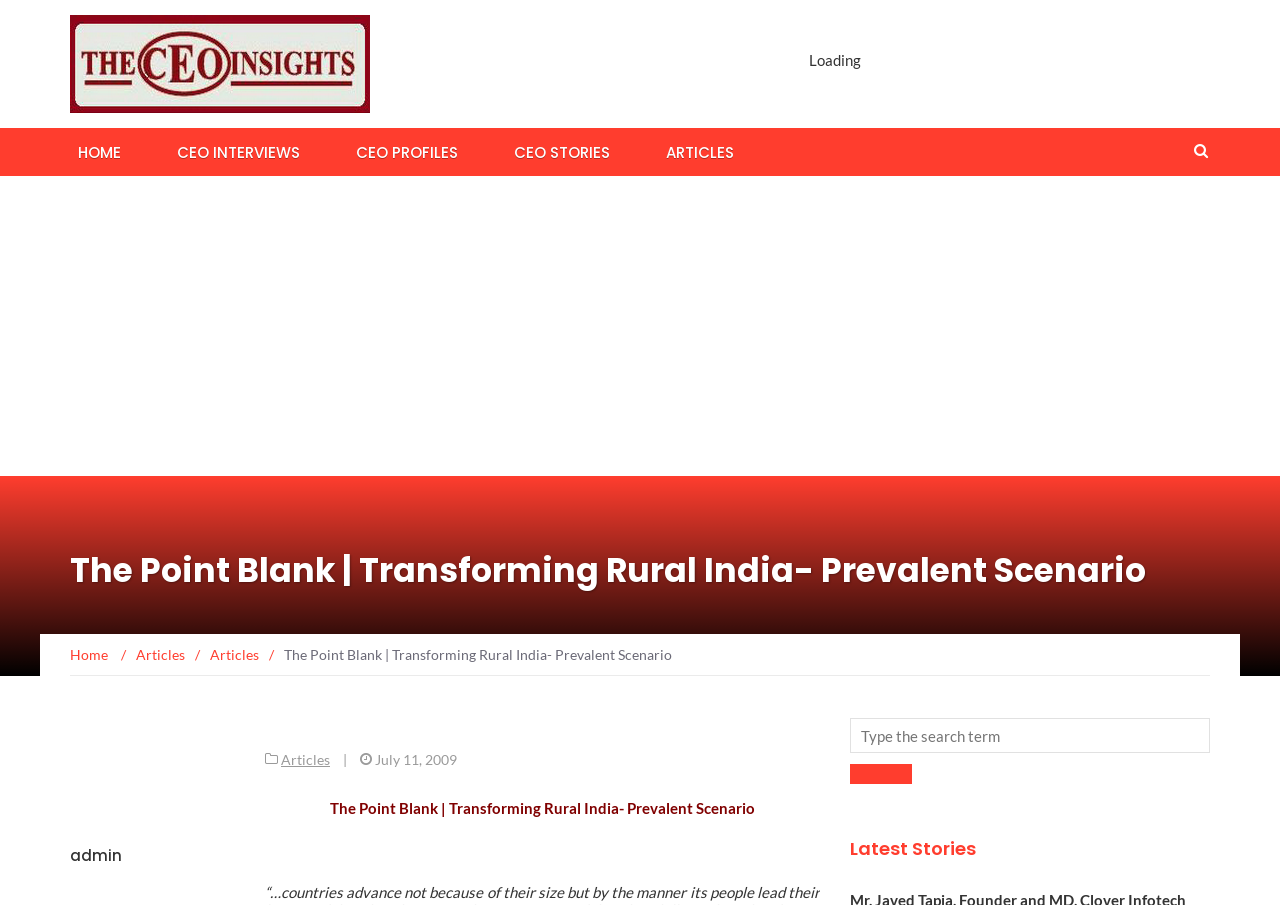Locate the bounding box coordinates of the item that should be clicked to fulfill the instruction: "View CEO profiles".

[0.272, 0.141, 0.364, 0.193]